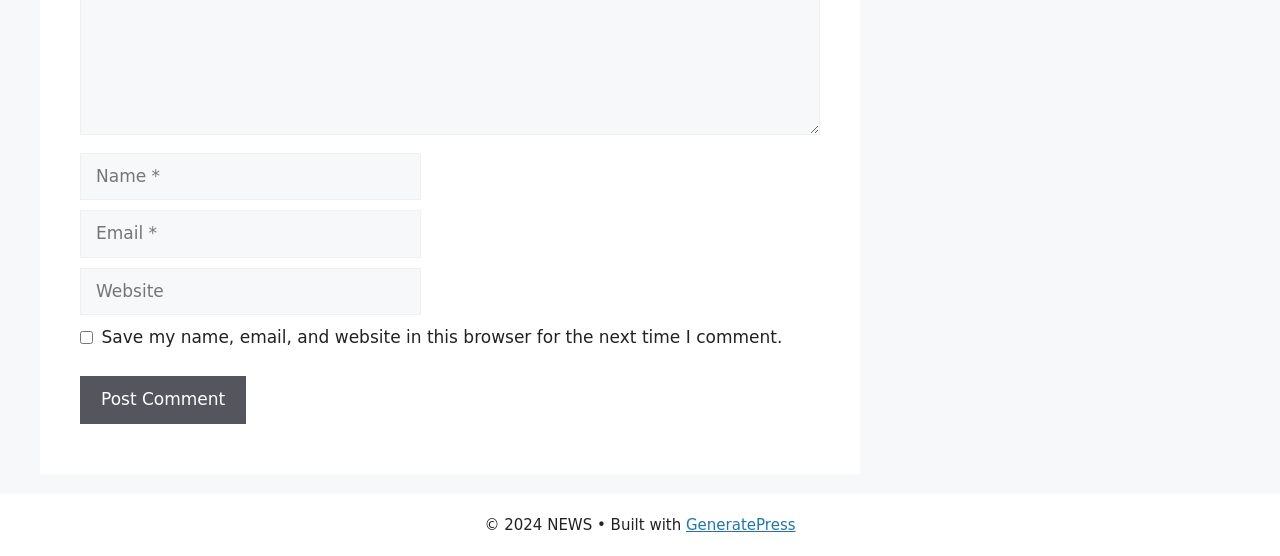Using the details from the image, please elaborate on the following question: What is the purpose of the checkbox?

The checkbox is located below the 'Website' textbox and has a label 'Save my name, email, and website in this browser for the next time I comment.' This suggests that its purpose is to save the user's comment information for future use.